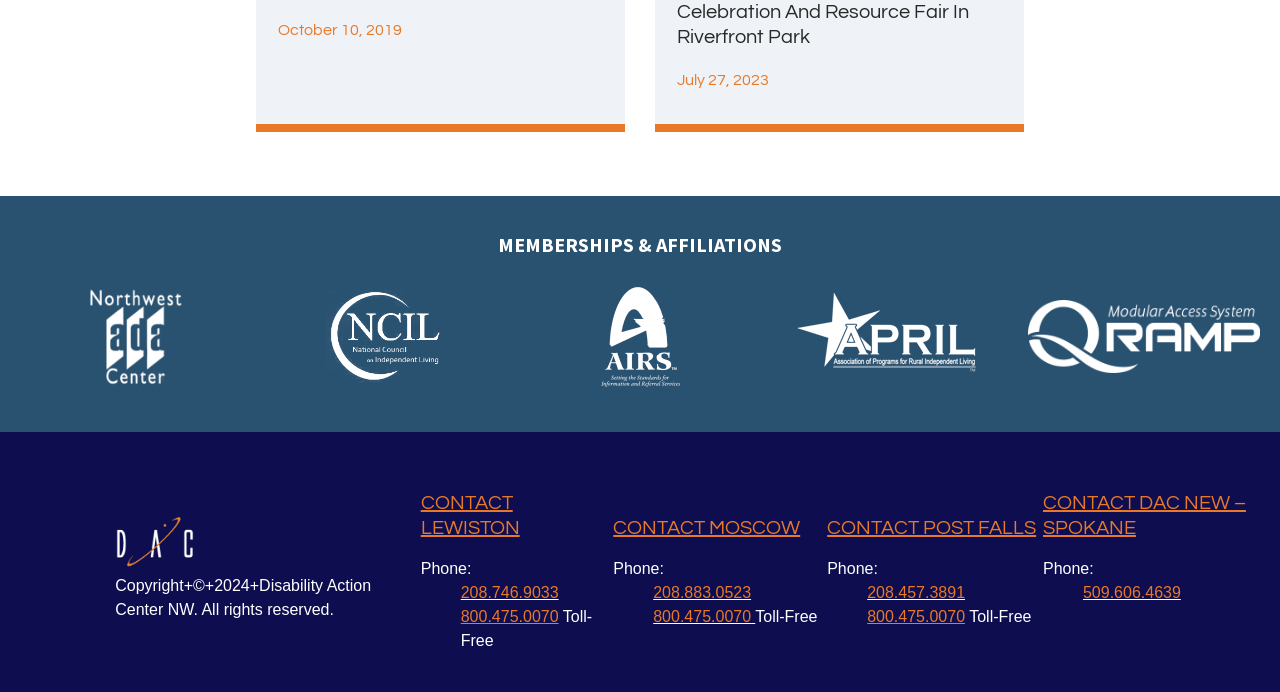Use one word or a short phrase to answer the question provided: 
What is the toll-free phone number?

800.475.0070